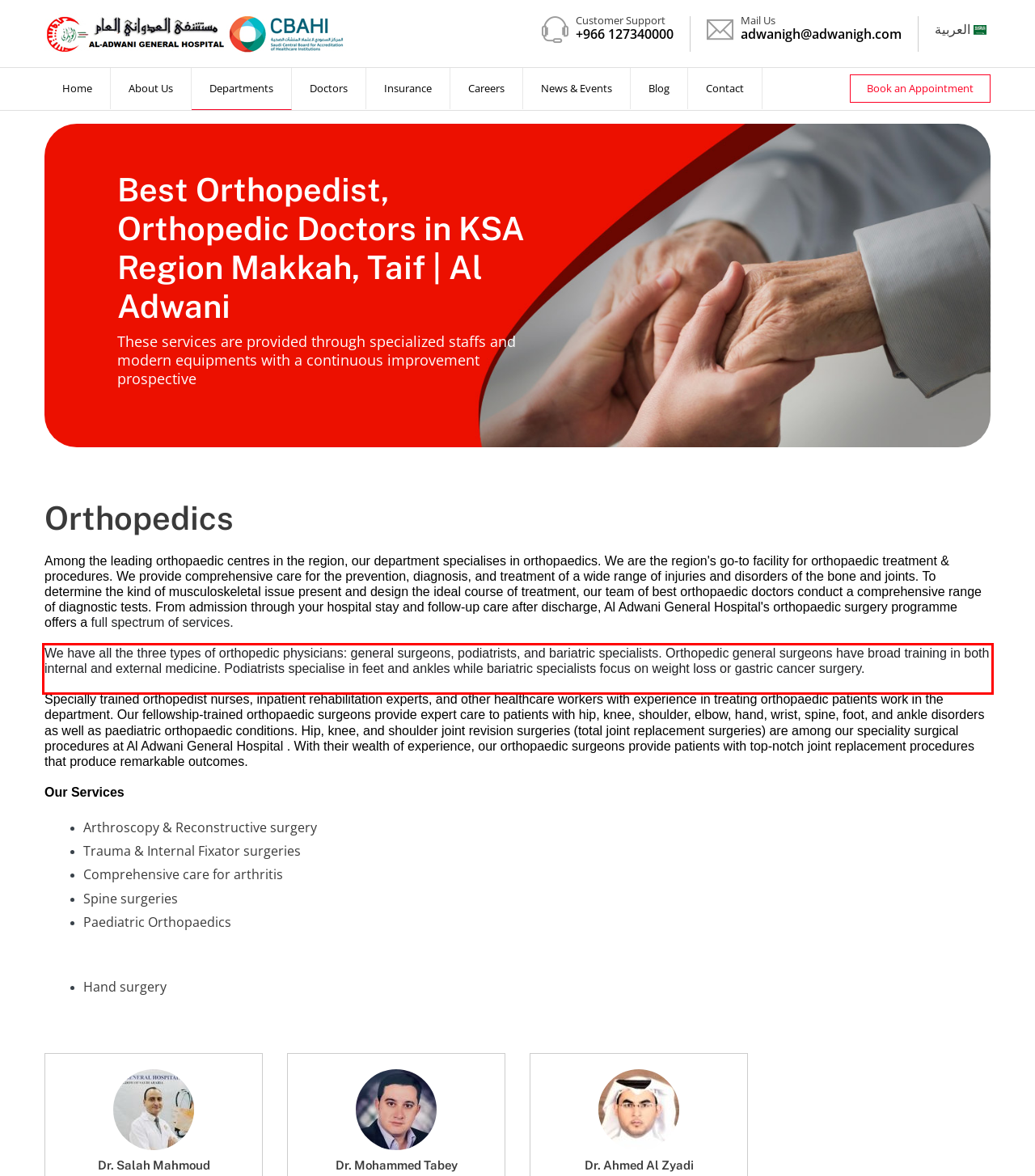Given the screenshot of the webpage, identify the red bounding box, and recognize the text content inside that red bounding box.

We have all the three types of orthopedic physicians: general surgeons, podiatrists, and bariatric specialists. Orthopedic general surgeons have broad training in both internal and external medicine. Podiatrists specialise in feet and ankles while bariatric specialists focus on weight loss or gastric cancer surgery.